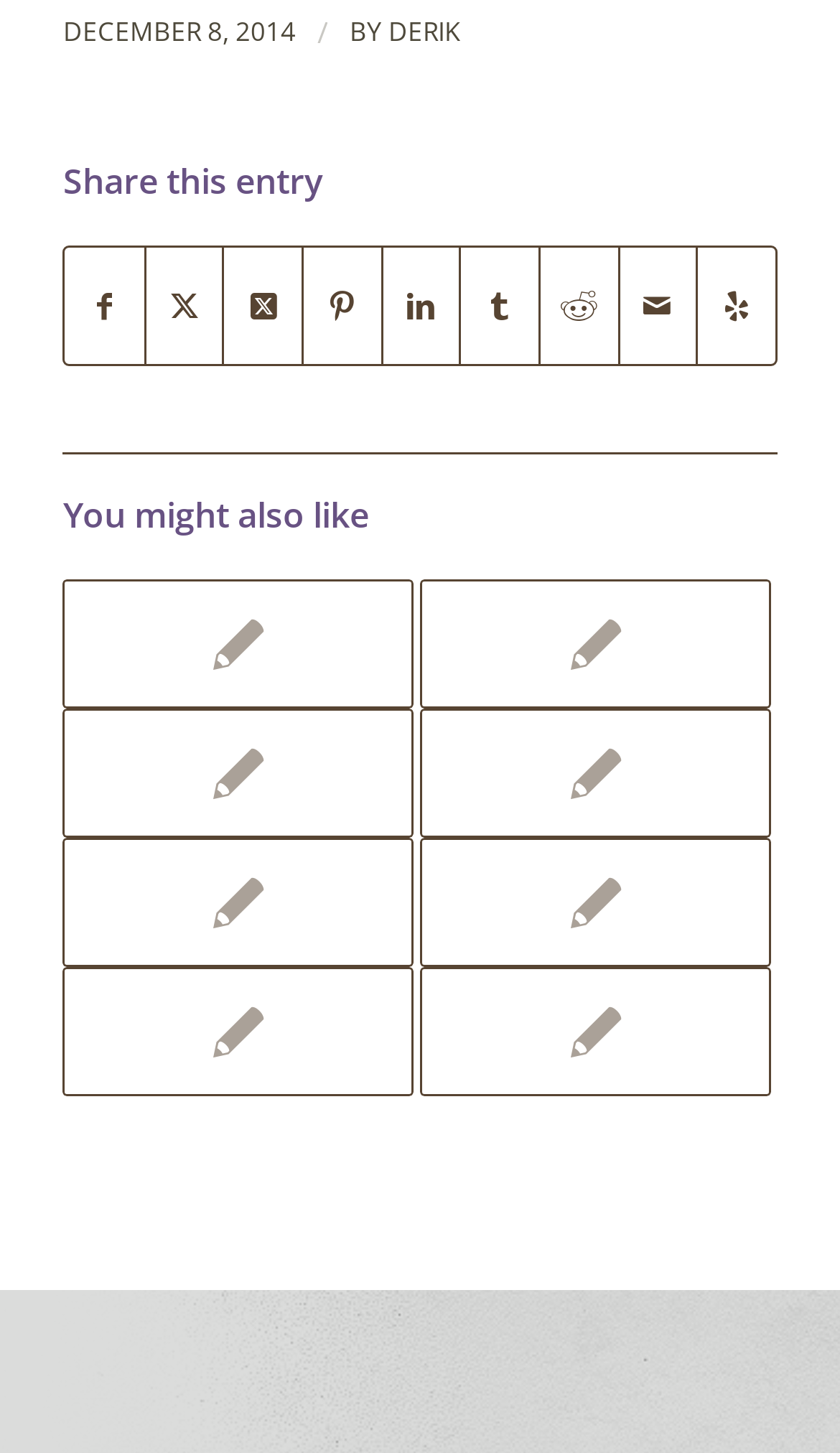Using the description "derik", locate and provide the bounding box of the UI element.

[0.462, 0.009, 0.547, 0.034]